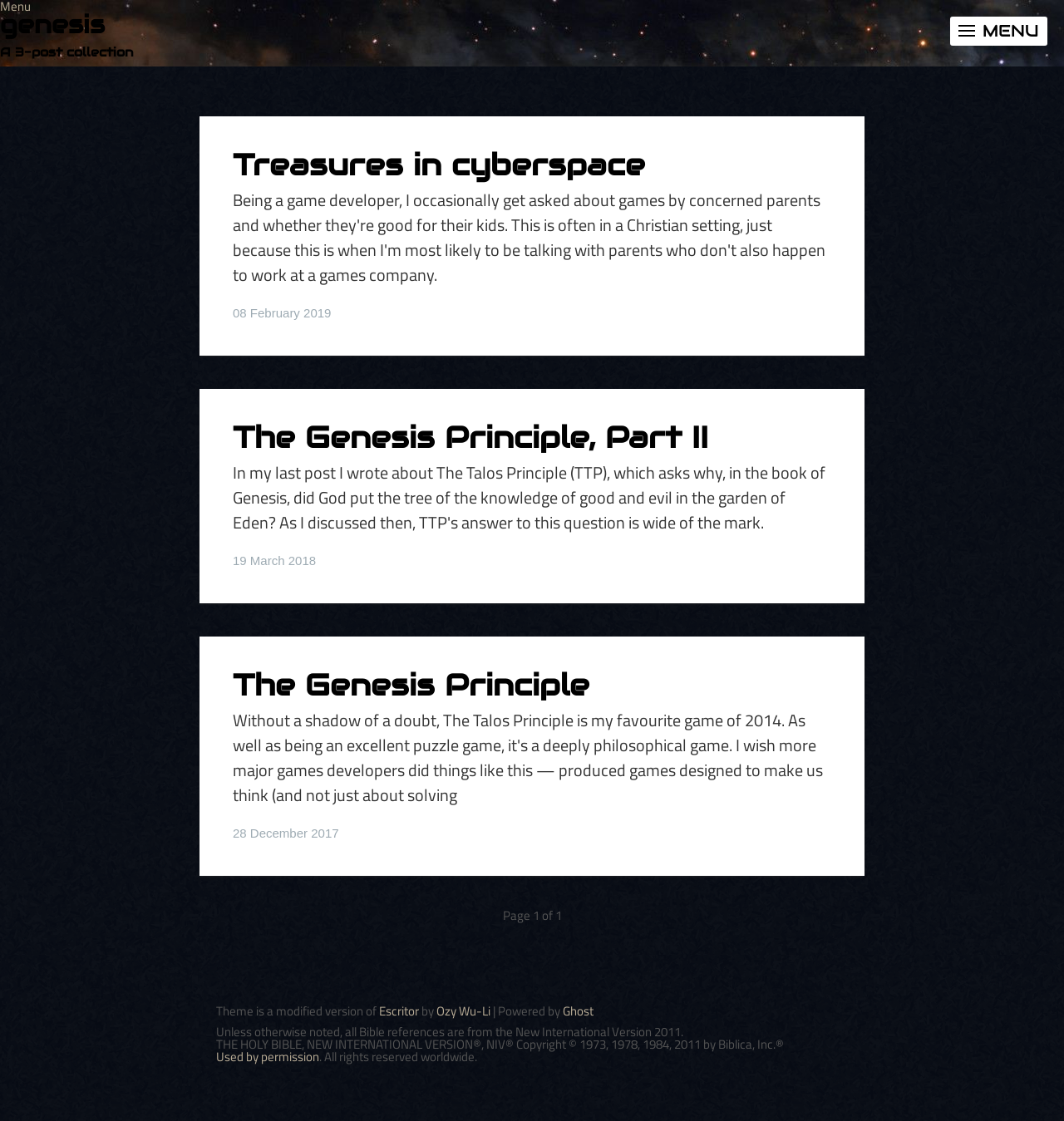Given the webpage screenshot, identify the bounding box of the UI element that matches this description: "Escritor".

[0.356, 0.893, 0.394, 0.91]